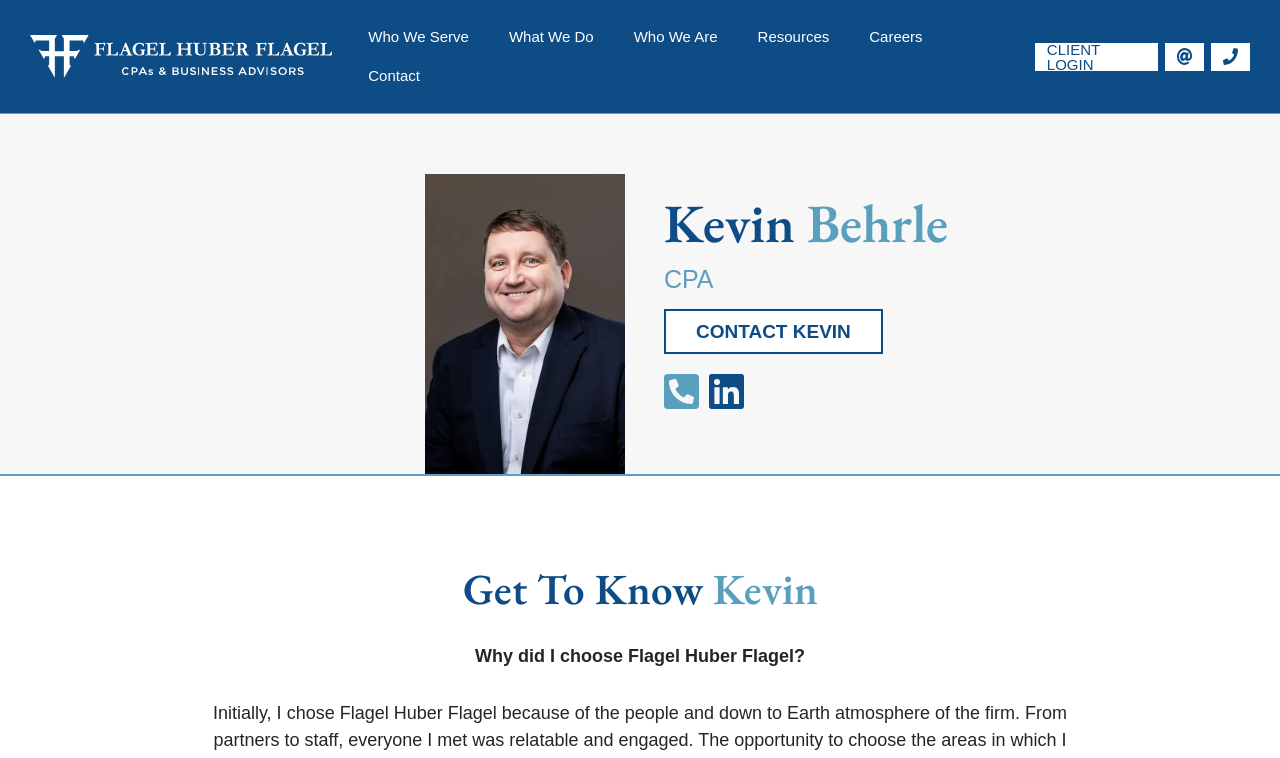What is the name of the company Kevin Behrle is associated with?
Look at the screenshot and provide an in-depth answer.

I found this information from the FHF Logo at the top of the page and the multiple mentions of 'Flagel Huber Flagel' throughout the page.